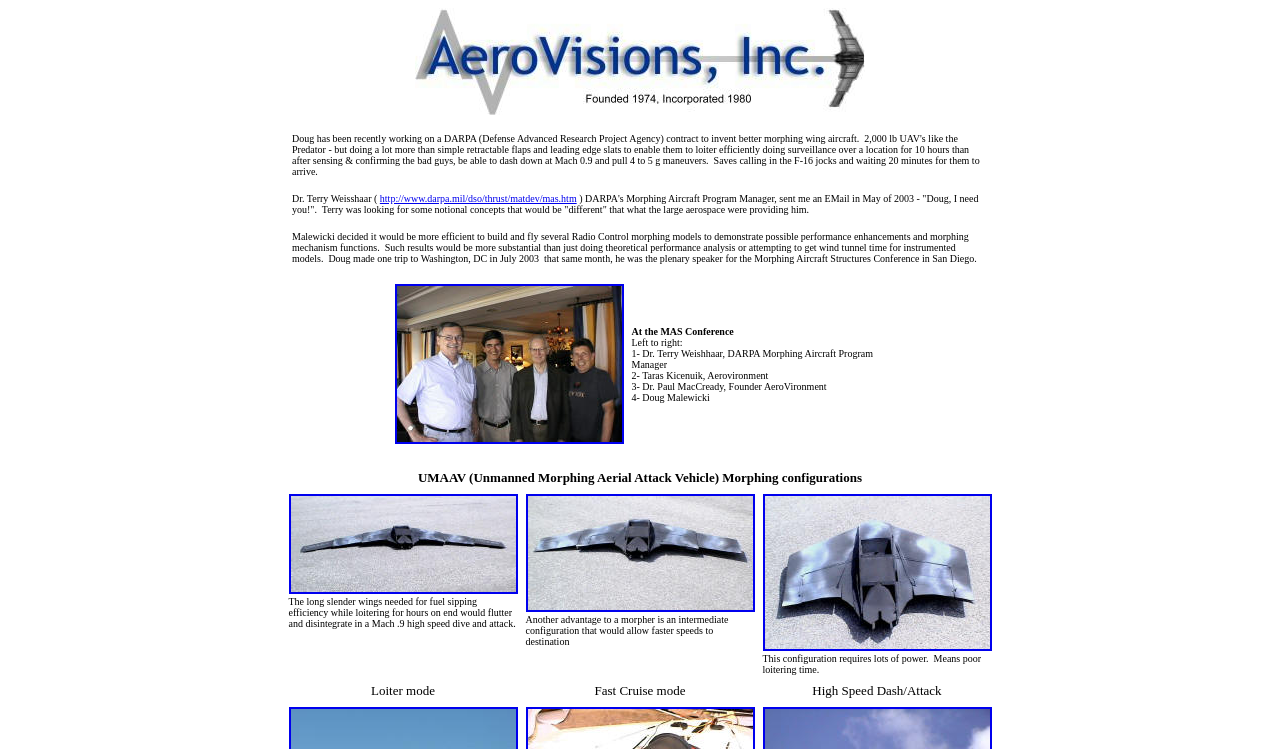What is the purpose of building and flying Radio Control morphing models?
Please provide a comprehensive answer based on the details in the screenshot.

The answer can be found in the text description of the webpage, where it mentions 'Doug made one trip to Washington, DC in July 2003 that same month, he was the plenary speaker for the Morphing Aircraft Structures Conference in San Diego. Doug decided it would be more efficient to build and fly several Radio Control morphing models to demonstrate possible performance enhancements and morphing mechanism functions'.